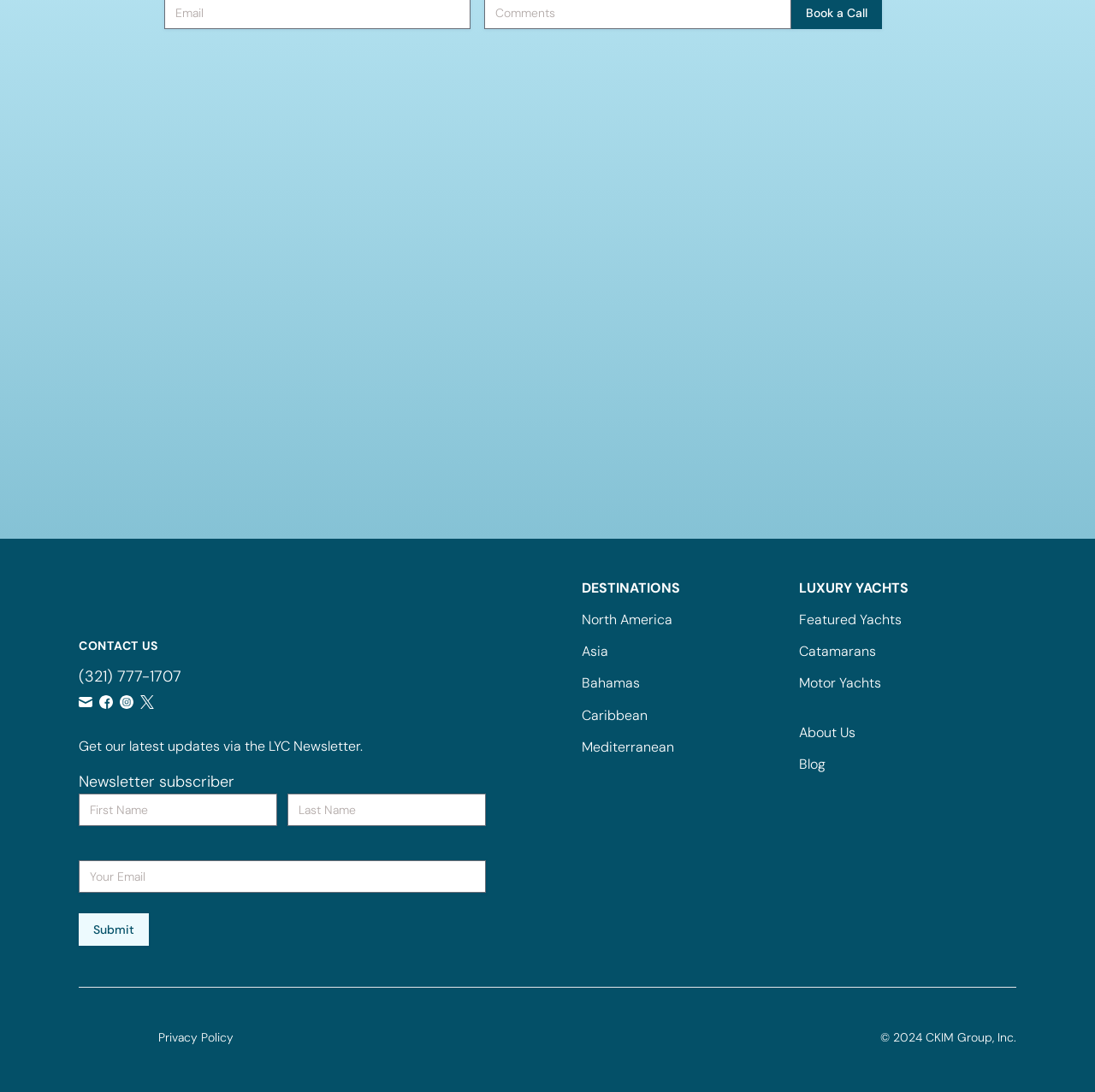Please identify the bounding box coordinates of the element's region that should be clicked to execute the following instruction: "Read the Creative Commons License". The bounding box coordinates must be four float numbers between 0 and 1, i.e., [left, top, right, bottom].

None